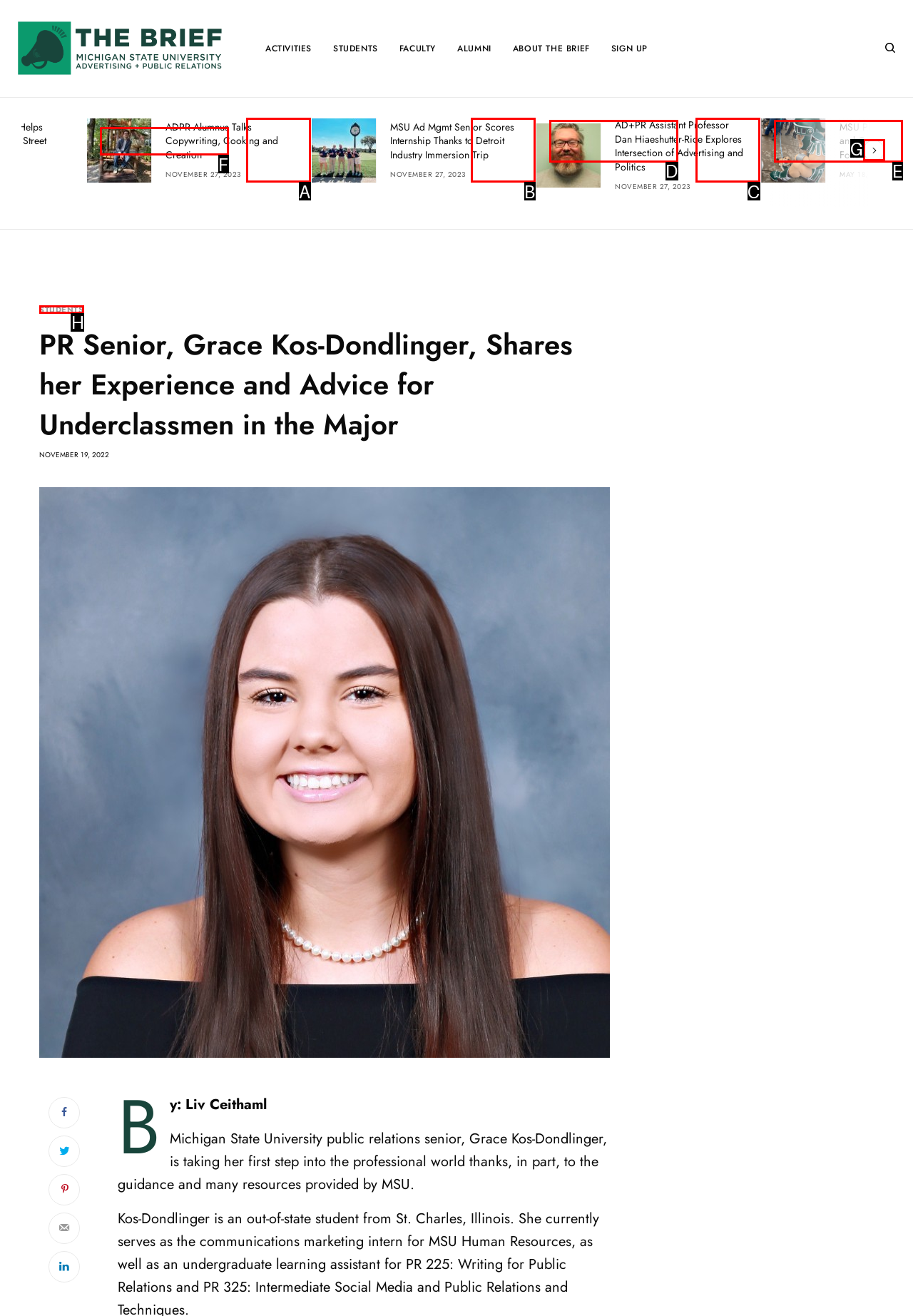Point out the specific HTML element to click to complete this task: Go to the STUDENTS page Reply with the letter of the chosen option.

H